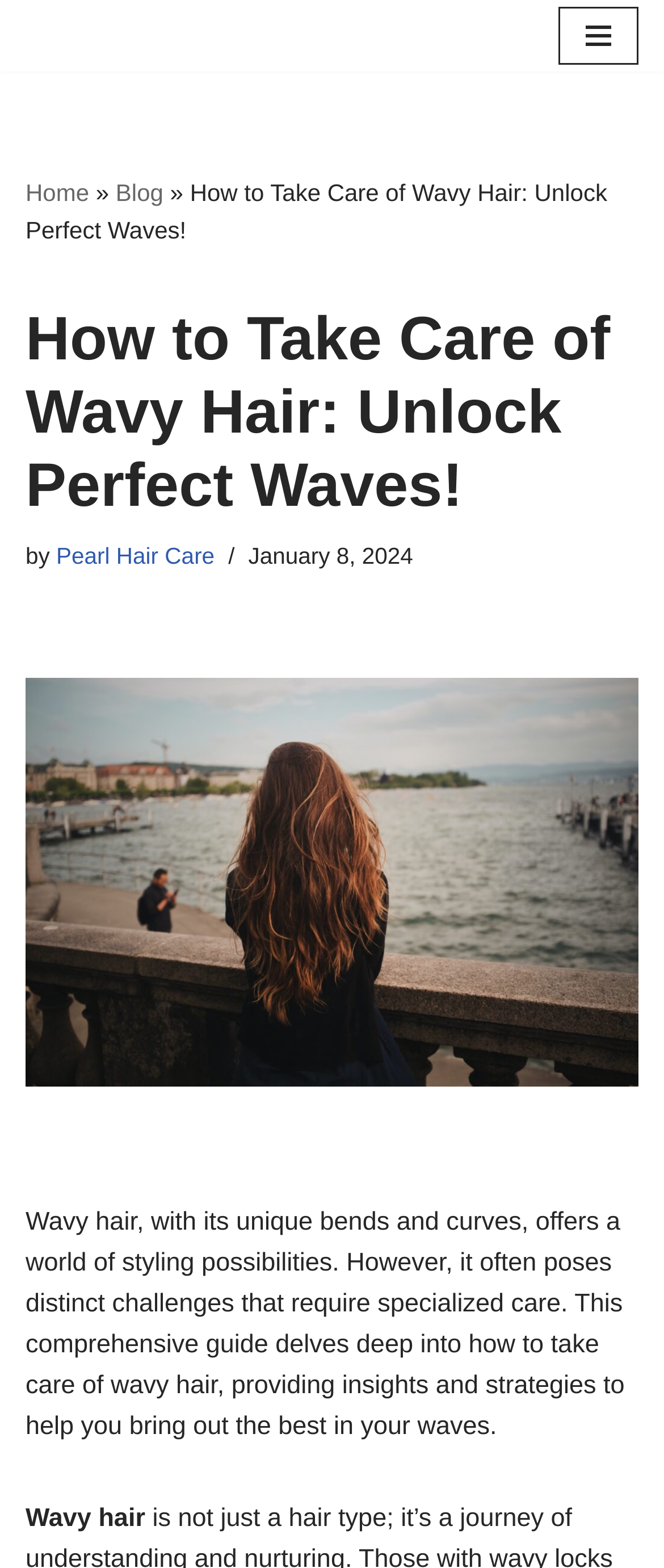What is the topic of the webpage?
Using the image as a reference, answer with just one word or a short phrase.

Wavy hair care